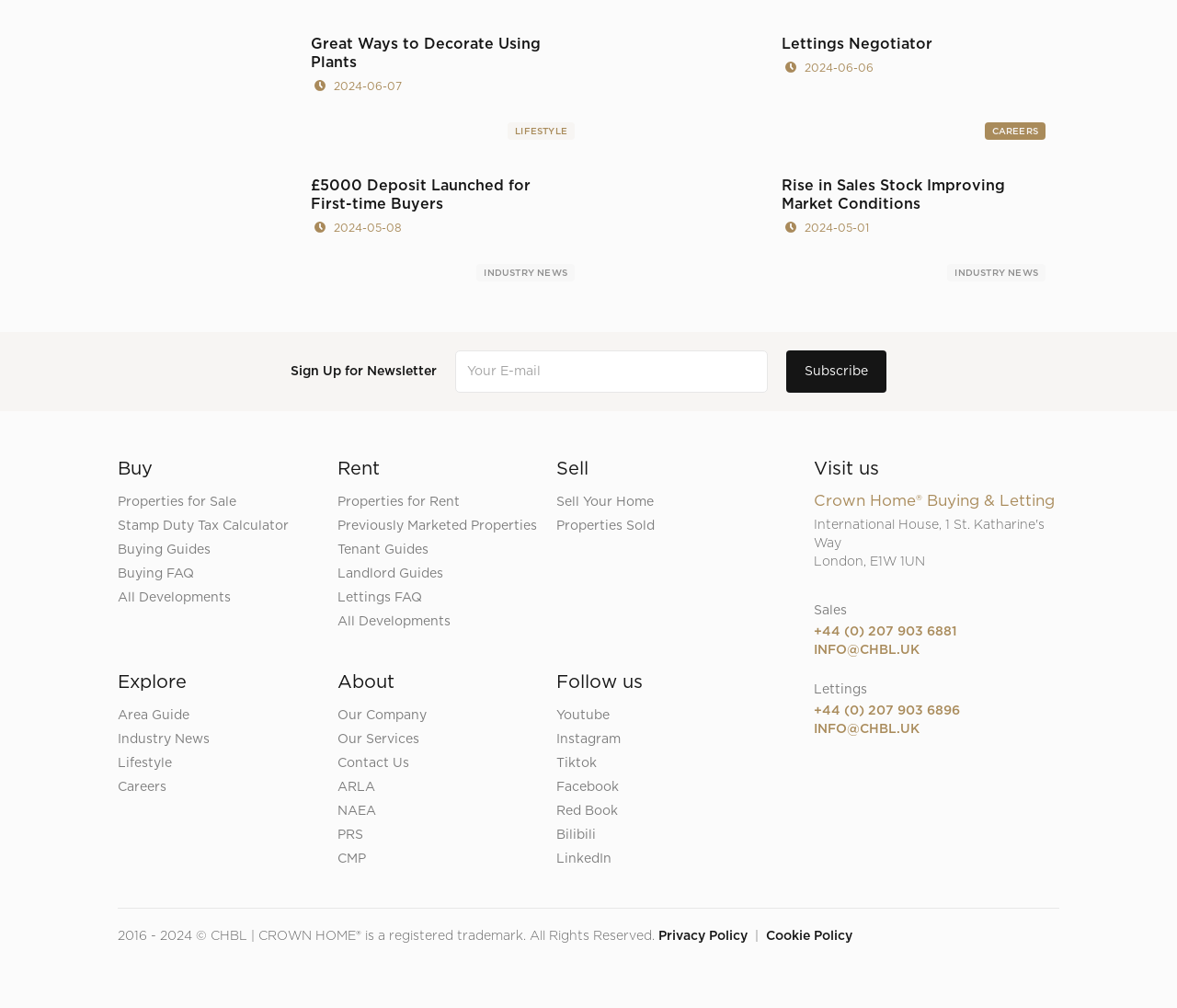What is the company's contact information?
Kindly offer a comprehensive and detailed response to the question.

The 'Visit us' section provides the company's address, 'London, E1W 1UN', as well as phone numbers for sales and lettings, indicating that users can contact the company through these means.